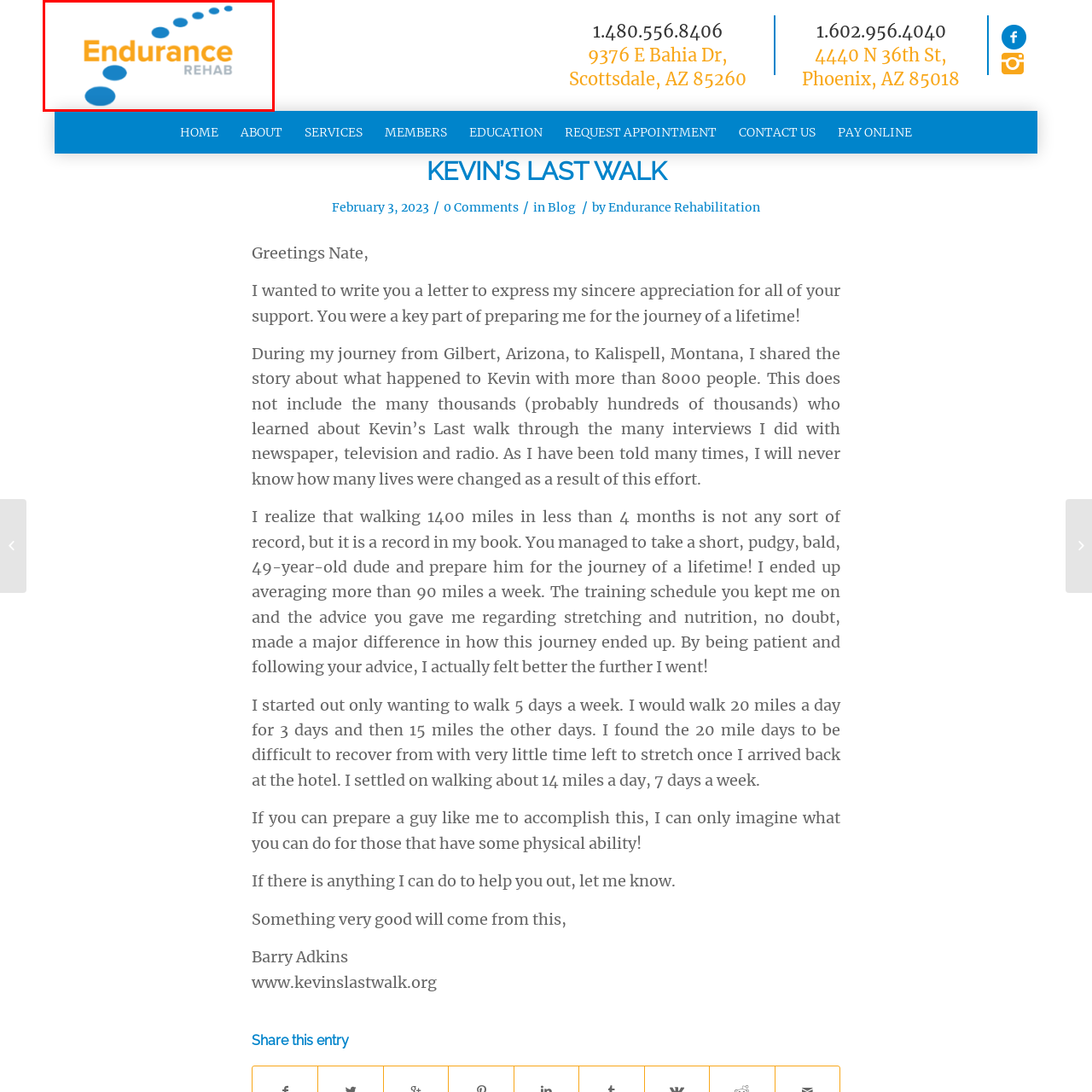Give a detailed account of the scene depicted within the red boundary.

The image features the logo of "Endurance Rehabilitation," characterized by a modern and vibrant design. Prominently displayed is the word "Endurance" in bold, orange text, suggesting strength and resilience. Below this, the word "REHAB" appears in a lighter gray, emphasizing the rehabilitative focus of the organization. Accompanying the text are a series of blue circles that create a path leading towards the word "Endurance," possibly symbolizing steps taken in the journey of rehabilitation and recovery. This logo visually represents the ethos of the organization, emphasizing support, guidance, and progress in achieving physical wellness.